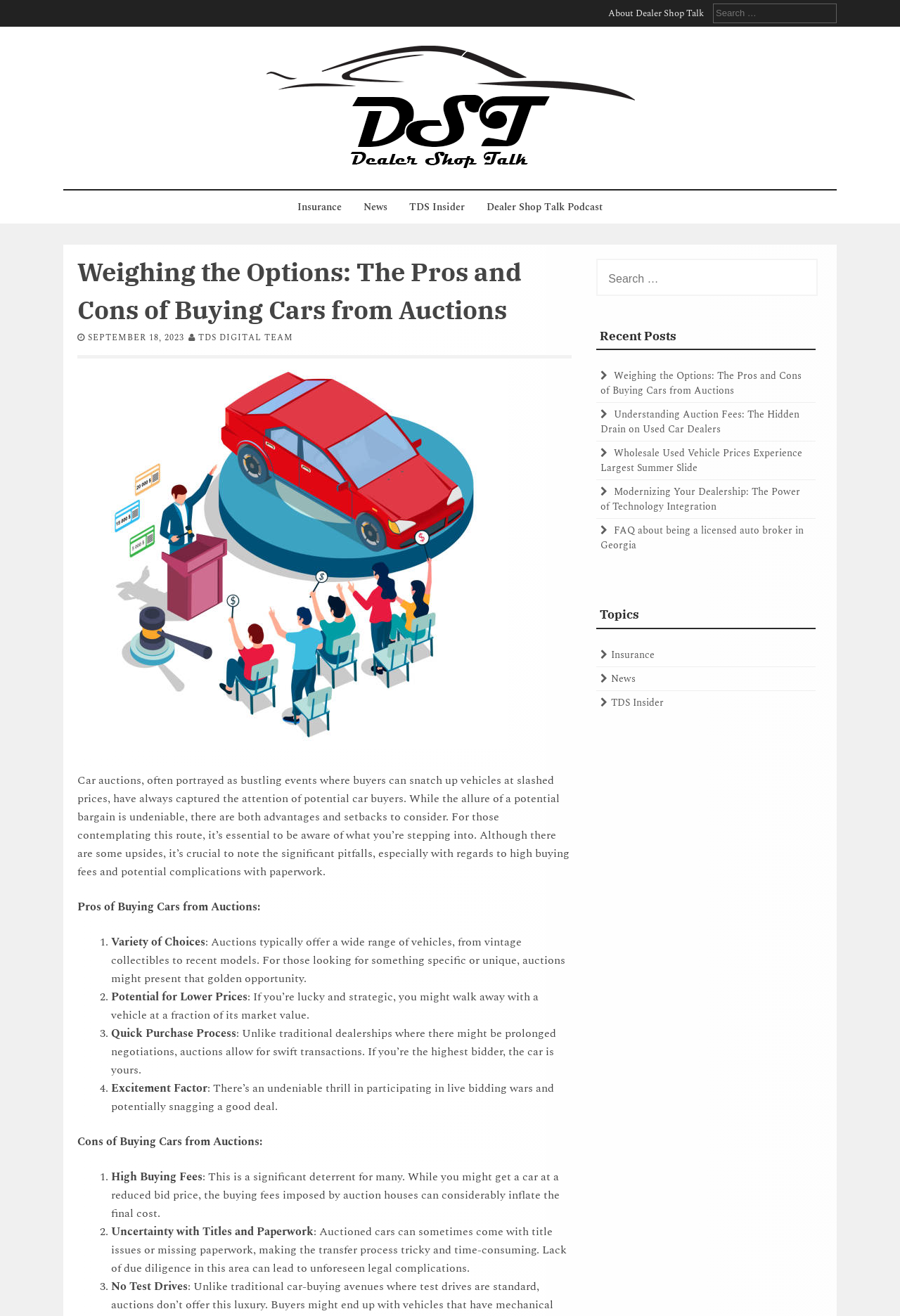Provide the bounding box coordinates of the HTML element this sentence describes: "News".

[0.393, 0.144, 0.44, 0.17]